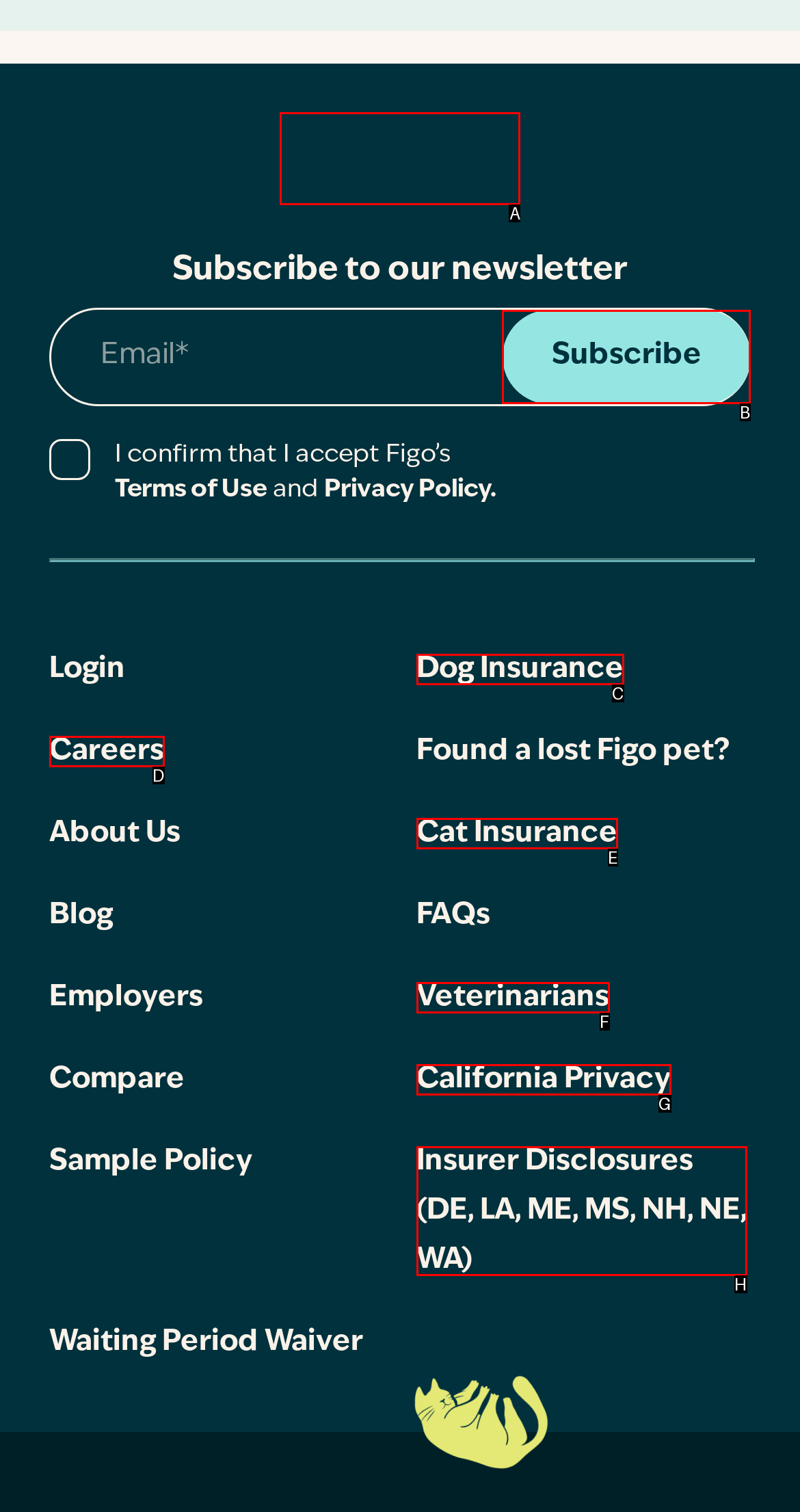Given the task: Subscribe to the newsletter, point out the letter of the appropriate UI element from the marked options in the screenshot.

B